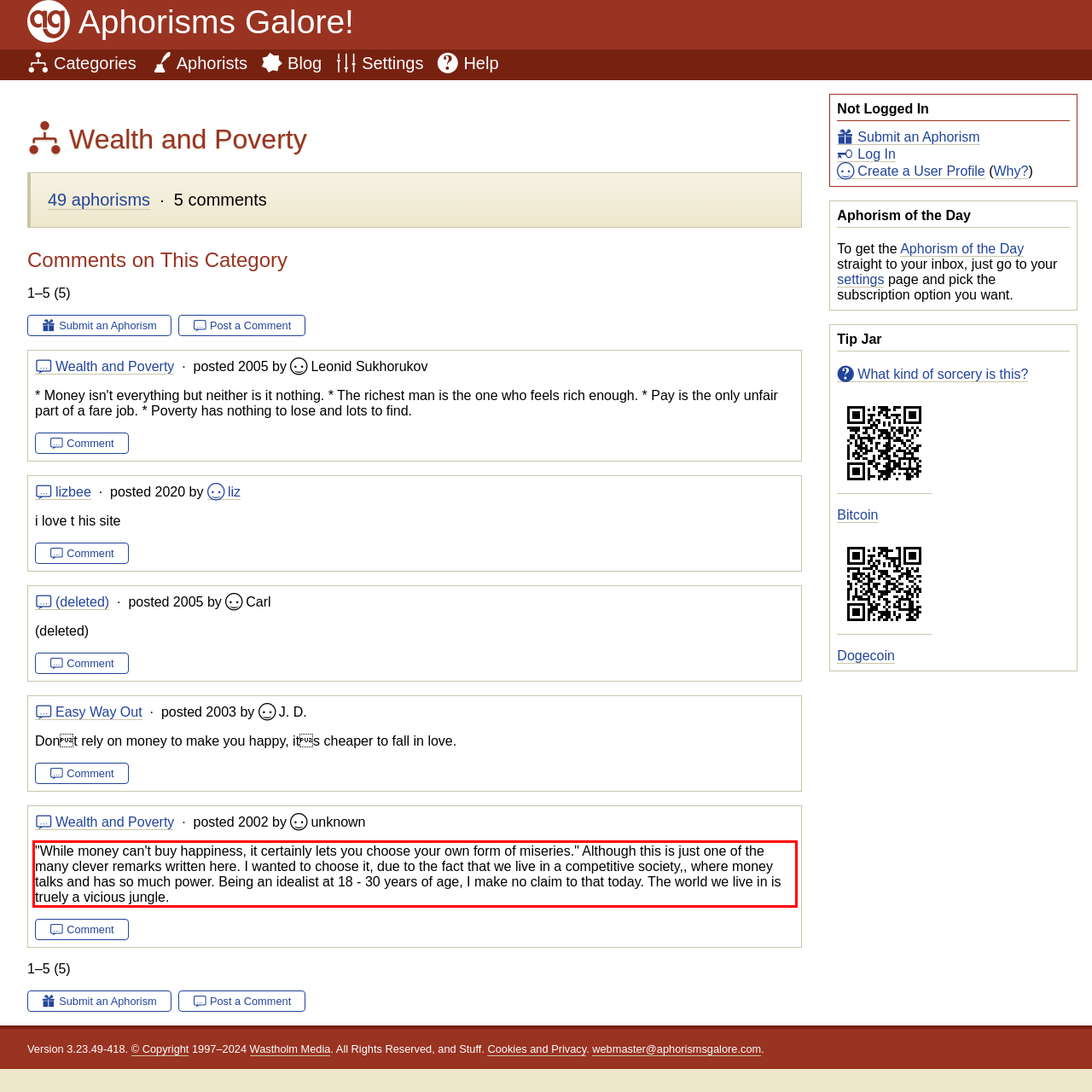Using the provided webpage screenshot, identify and read the text within the red rectangle bounding box.

"While money can't buy happiness, it certainly lets you choose your own form of miseries." Although this is just one of the many clever remarks written here. I wanted to choose it, due to the fact that we live in a competitive society,, where money talks and has so much power. Being an idealist at 18 - 30 years of age, I make no claim to that today. The world we live in is truely a vicious jungle.